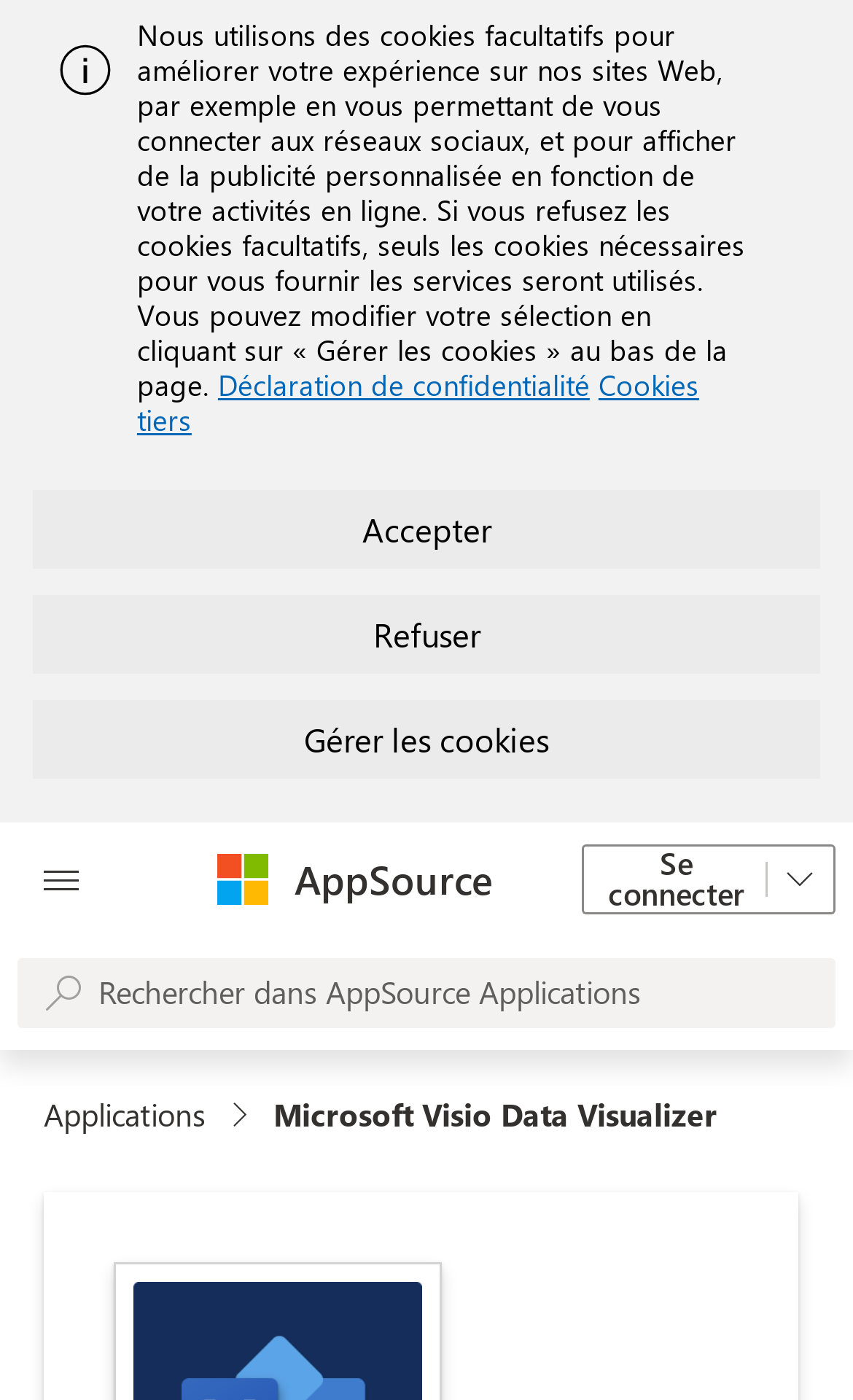Based on the image, provide a detailed and complete answer to the question: 
What is the purpose of the search box?

The search box is located near the top of the page and has a placeholder text 'Rechercher dans AppSource Applications'. This suggests that the search box is intended for searching applications within AppSource.